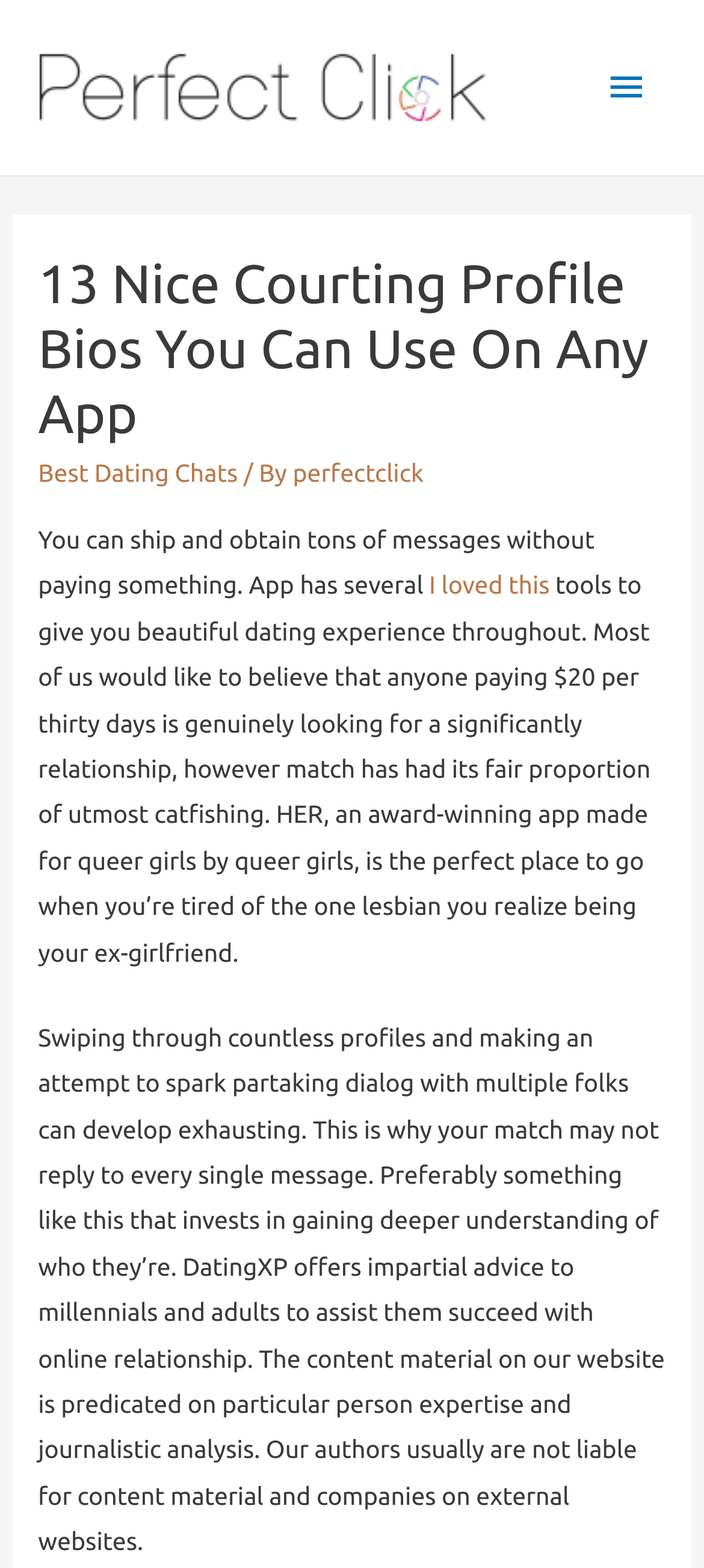What is the tone of the article?
Please answer the question as detailed as possible based on the image.

The article provides information about online dating and offers advice, which suggests an informative tone. The language used is also neutral and objective, further supporting this tone.